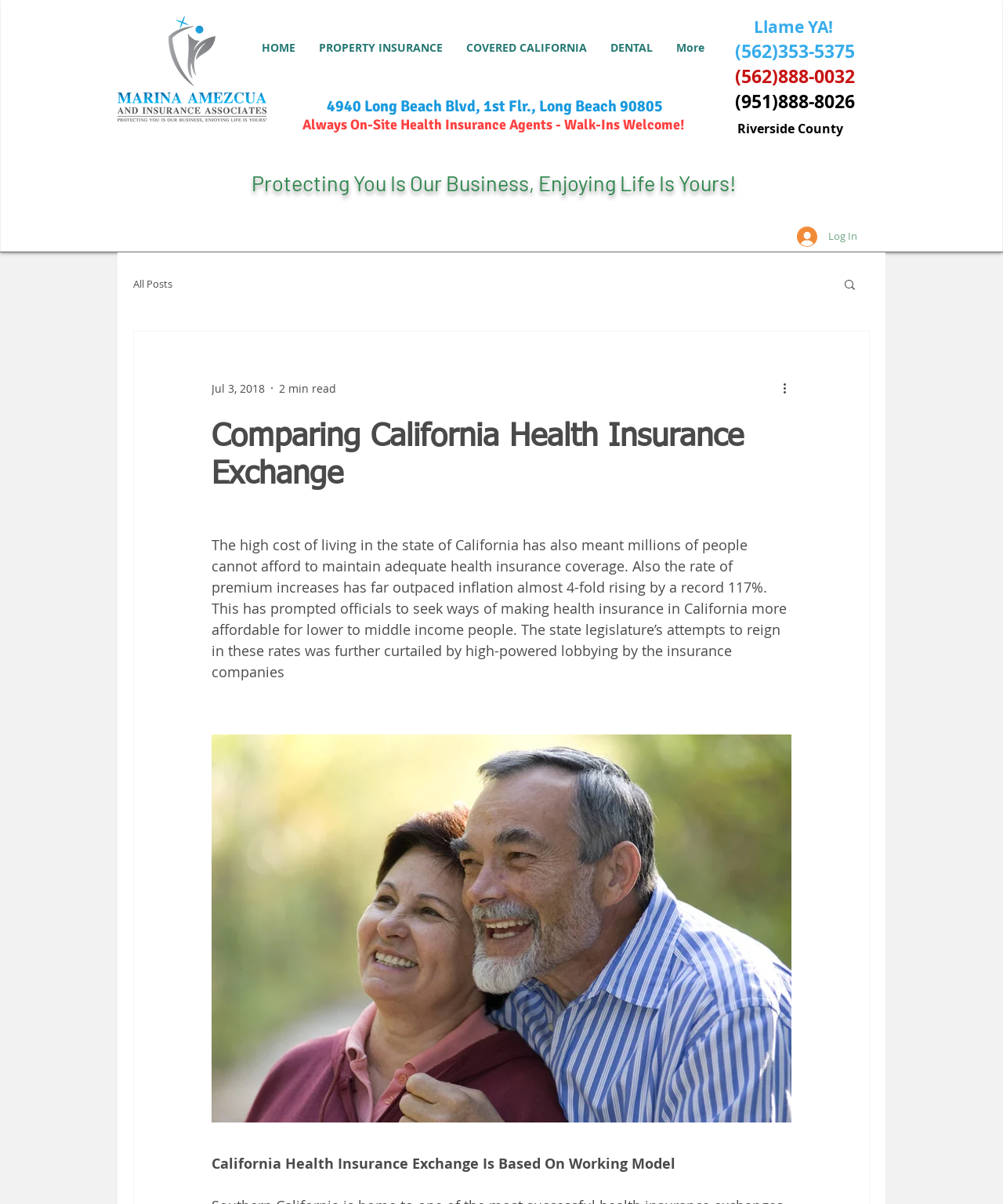Answer succinctly with a single word or phrase:
What is the phone number for Riverside County?

(951)888-8026